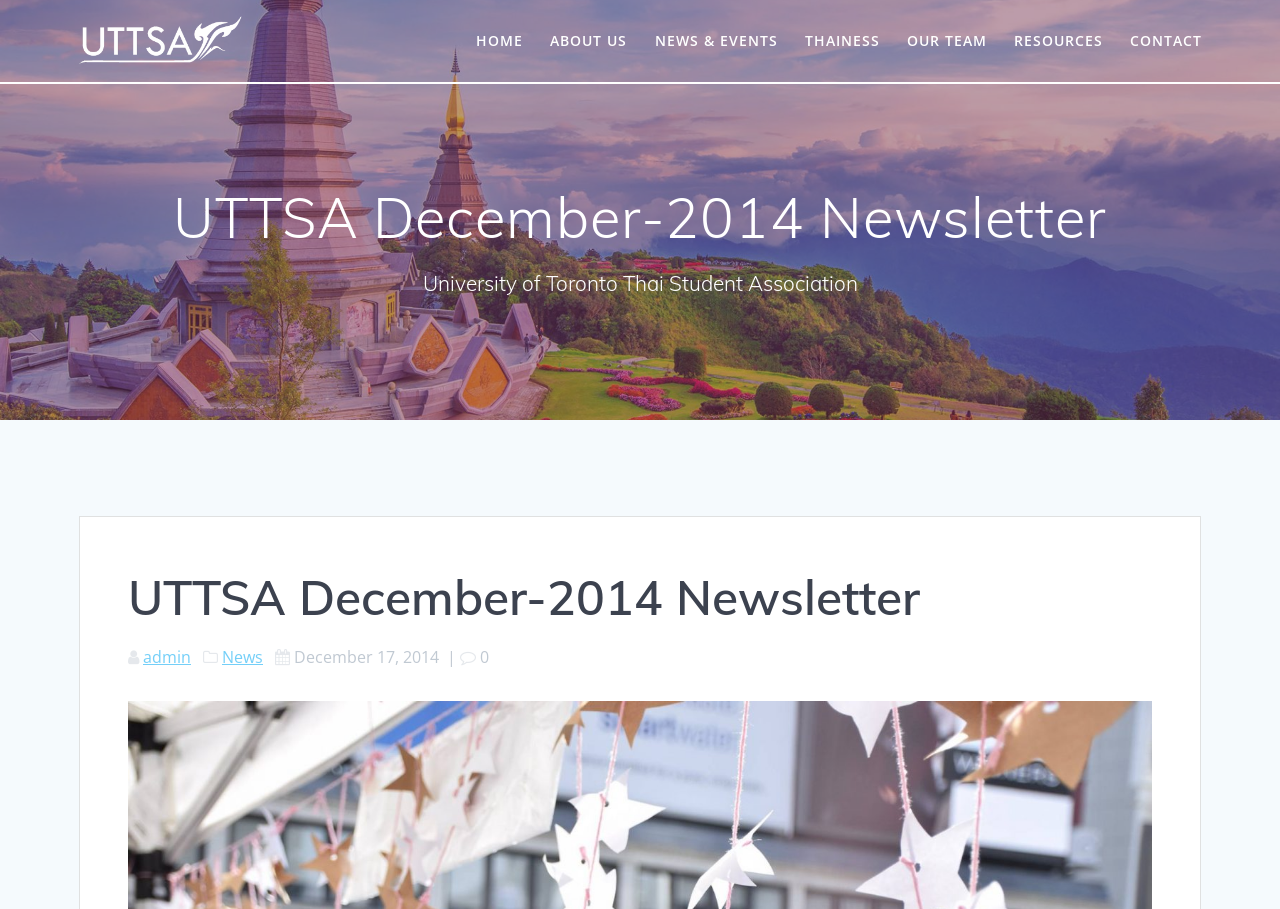Please find and give the text of the main heading on the webpage.

UTTSA December-2014 Newsletter